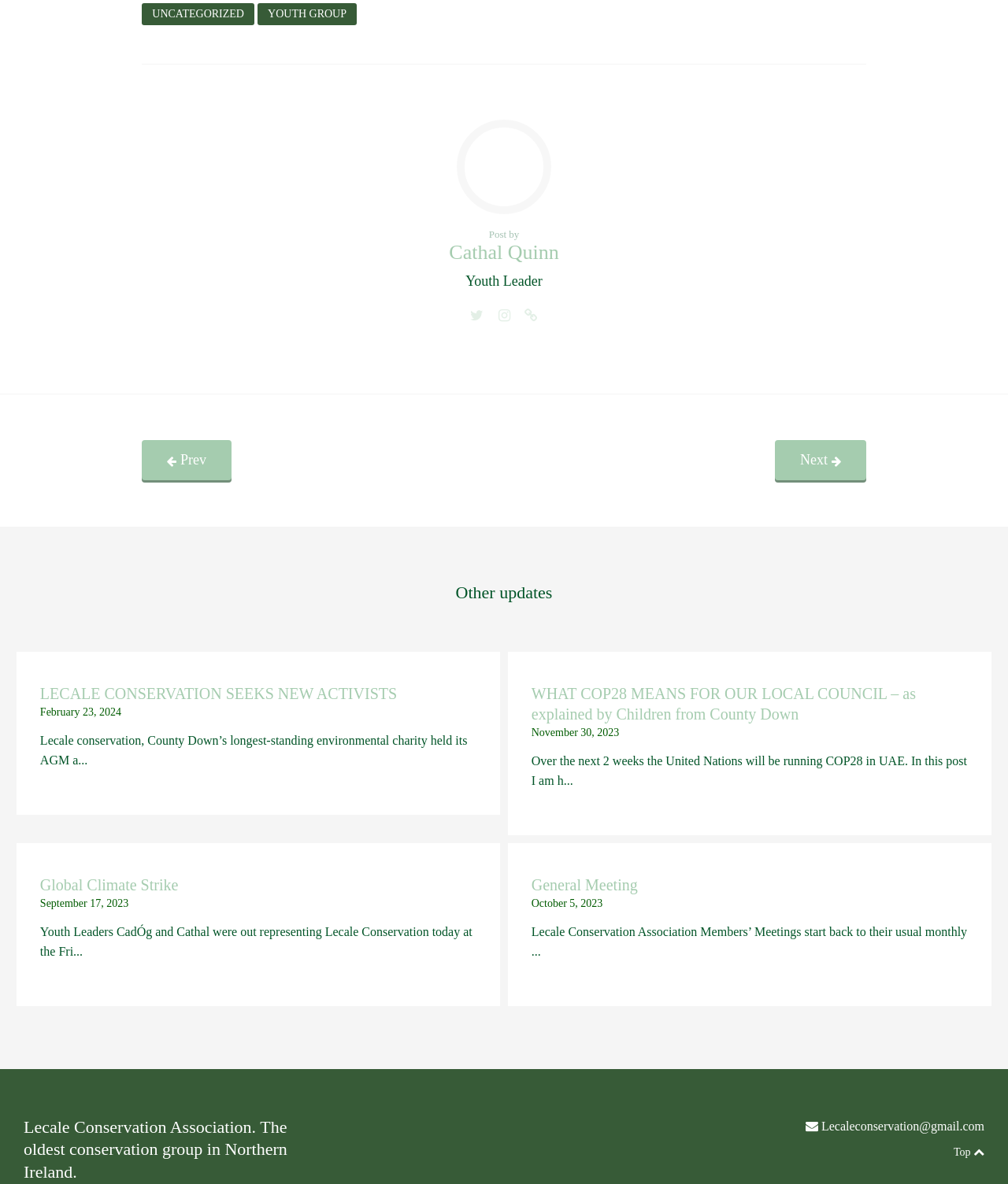What is the topic of the latest article?
Refer to the image and provide a one-word or short phrase answer.

LECALE CONSERVATION SEEKS NEW ACTIVISTS